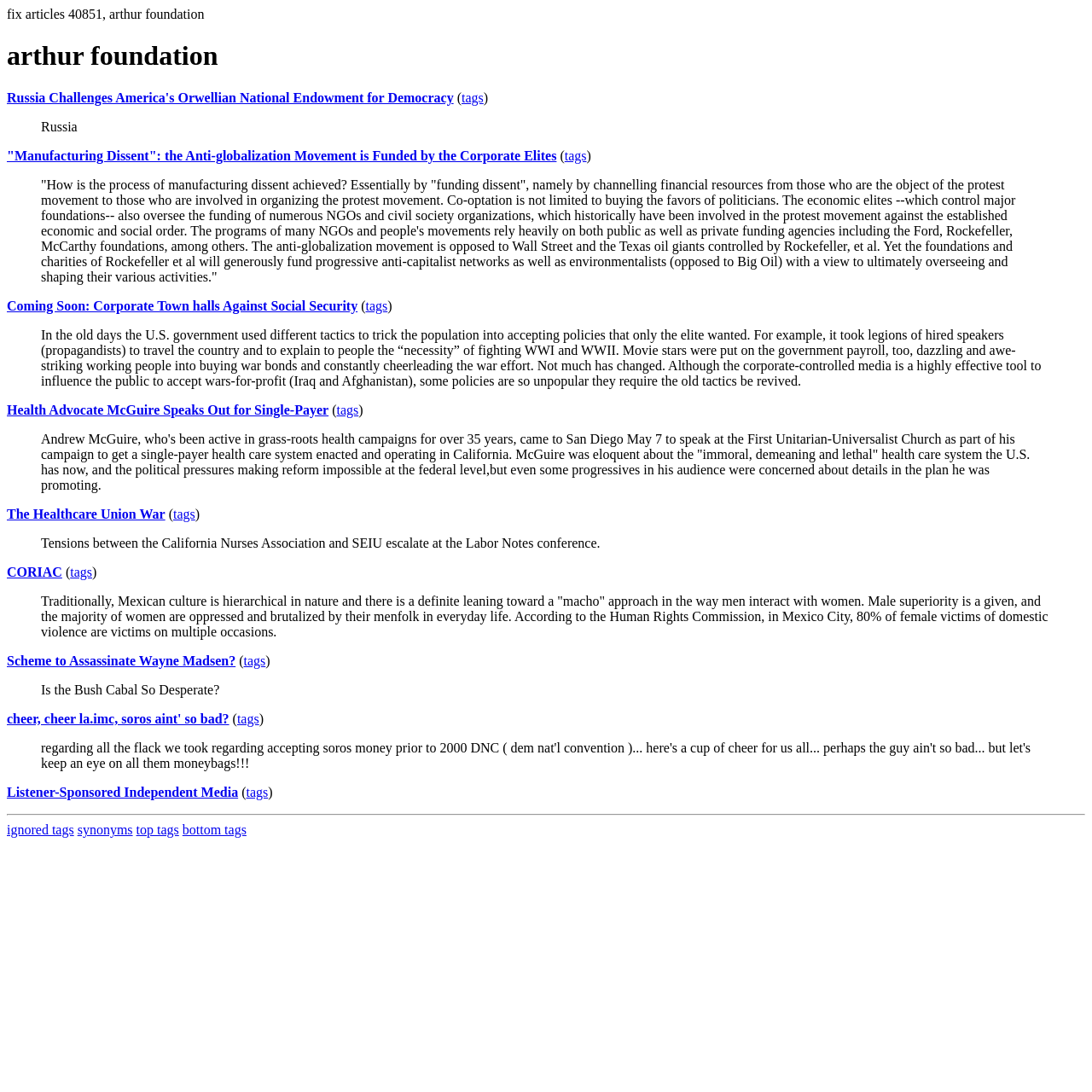Give an extensive and precise description of the webpage.

The webpage appears to be a collection of news articles and blog posts related to various topics, including politics, social issues, and activism. At the top of the page, there is a heading that reads "arthur foundation" and a link to "Russia Challenges America's Orwellian National Endowment for Democracy".

Below the heading, there are several blockquotes, each containing a news article or blog post. The first blockquote discusses the anti-globalization movement and how it is funded by corporate elites. The second blockquote talks about the tactics used by the US government to influence public opinion, including the use of propaganda and celebrity endorsements.

The subsequent blockquotes cover a range of topics, including healthcare reform, labor union conflicts, and domestic violence in Mexico. There are also links to other articles and tags scattered throughout the page, which suggest that the webpage is part of a larger online community or forum.

At the bottom of the page, there is a horizontal separator, followed by links to "ignored tags", "synonyms", "top tags", and "bottom tags". This suggests that the webpage is part of a larger tagging system, where users can categorize and filter content based on specific keywords and topics.

Overall, the webpage appears to be a platform for sharing and discussing news and opinions on a wide range of topics, with a focus on social justice and activism.